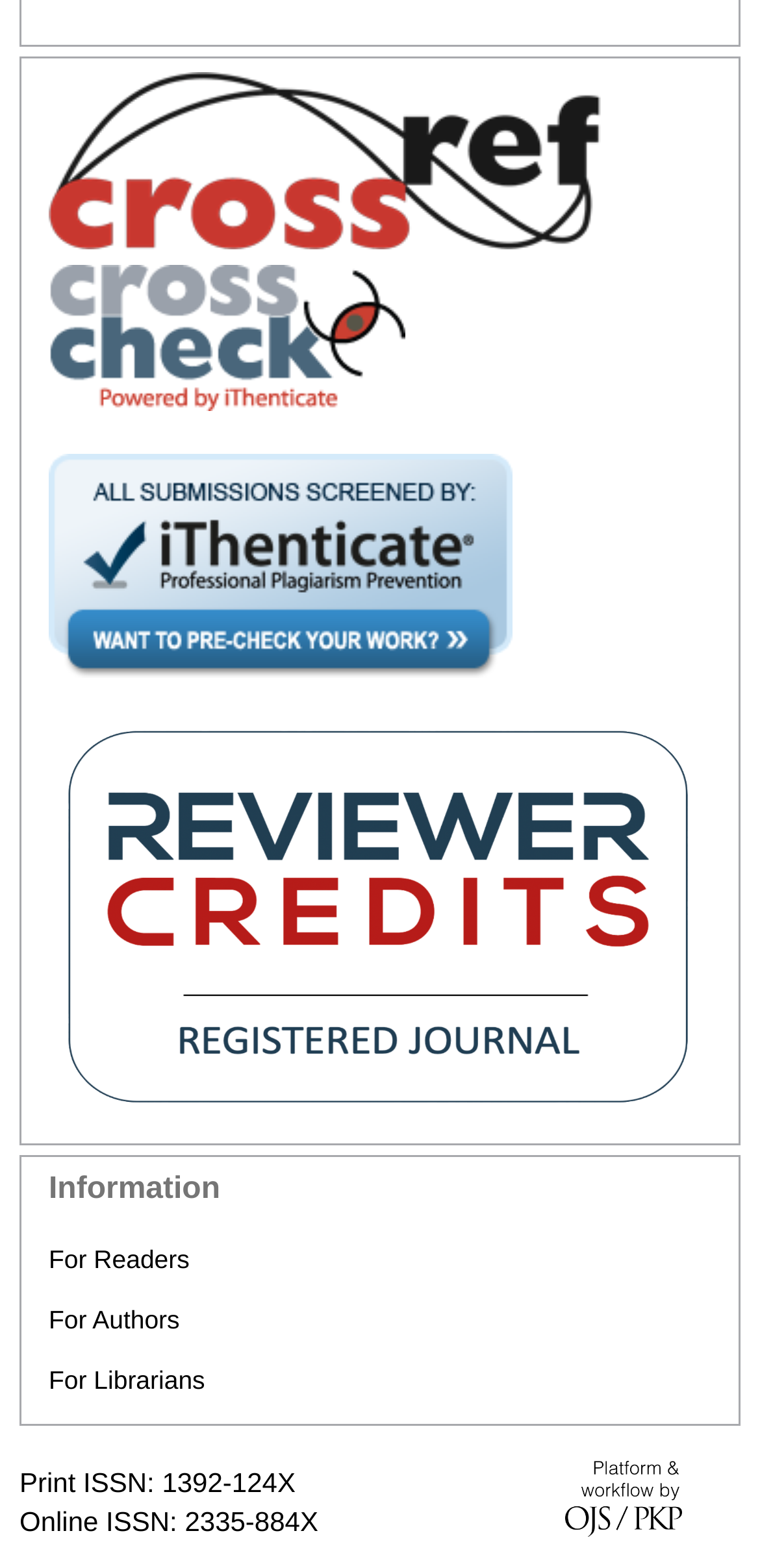Based on the visual content of the image, answer the question thoroughly: What is the online ISSN of the journal?

I found the online ISSN of the journal by looking at the StaticText element that says 'Online ISSN: 2335-884X'.